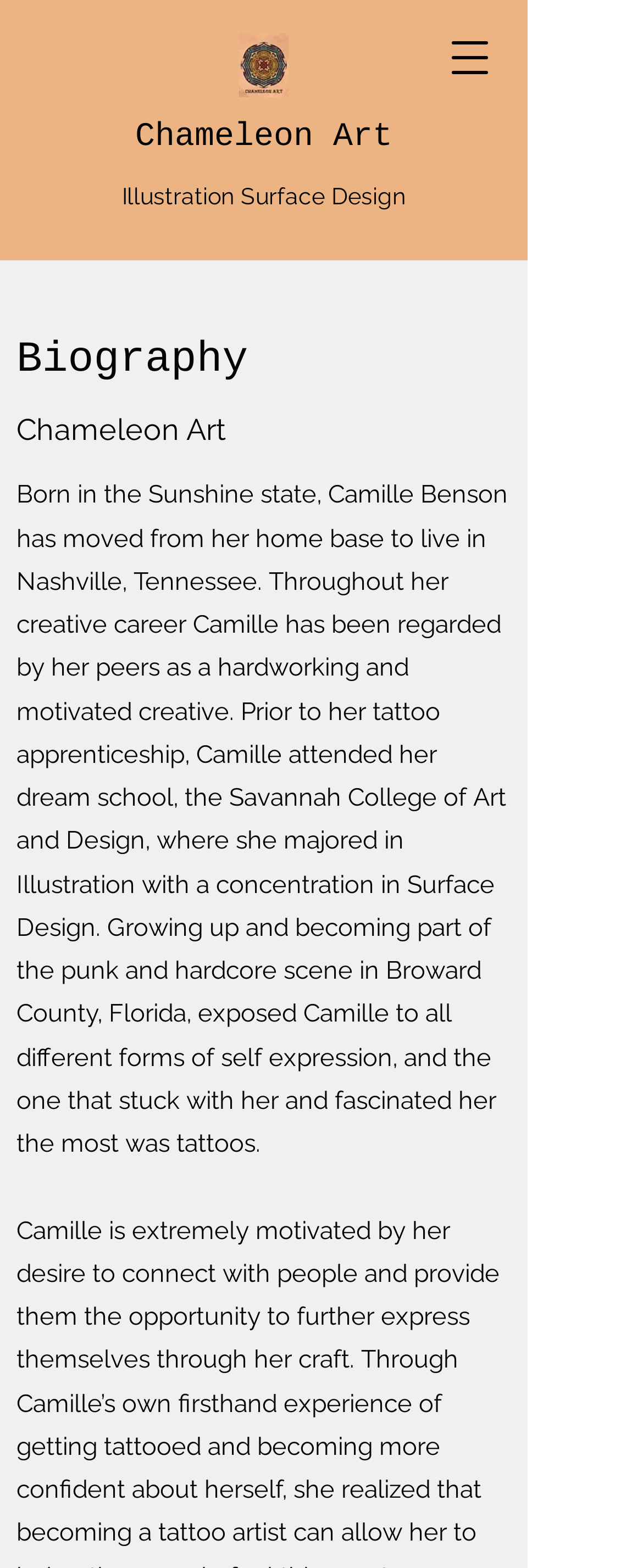What is the name of the artist?
Provide a detailed and well-explained answer to the question.

The answer can be found in the biography section of the webpage, where it is mentioned that 'Born in the Sunshine state, Camille Benson has moved from her home base to live in Nashville, Tennessee.'